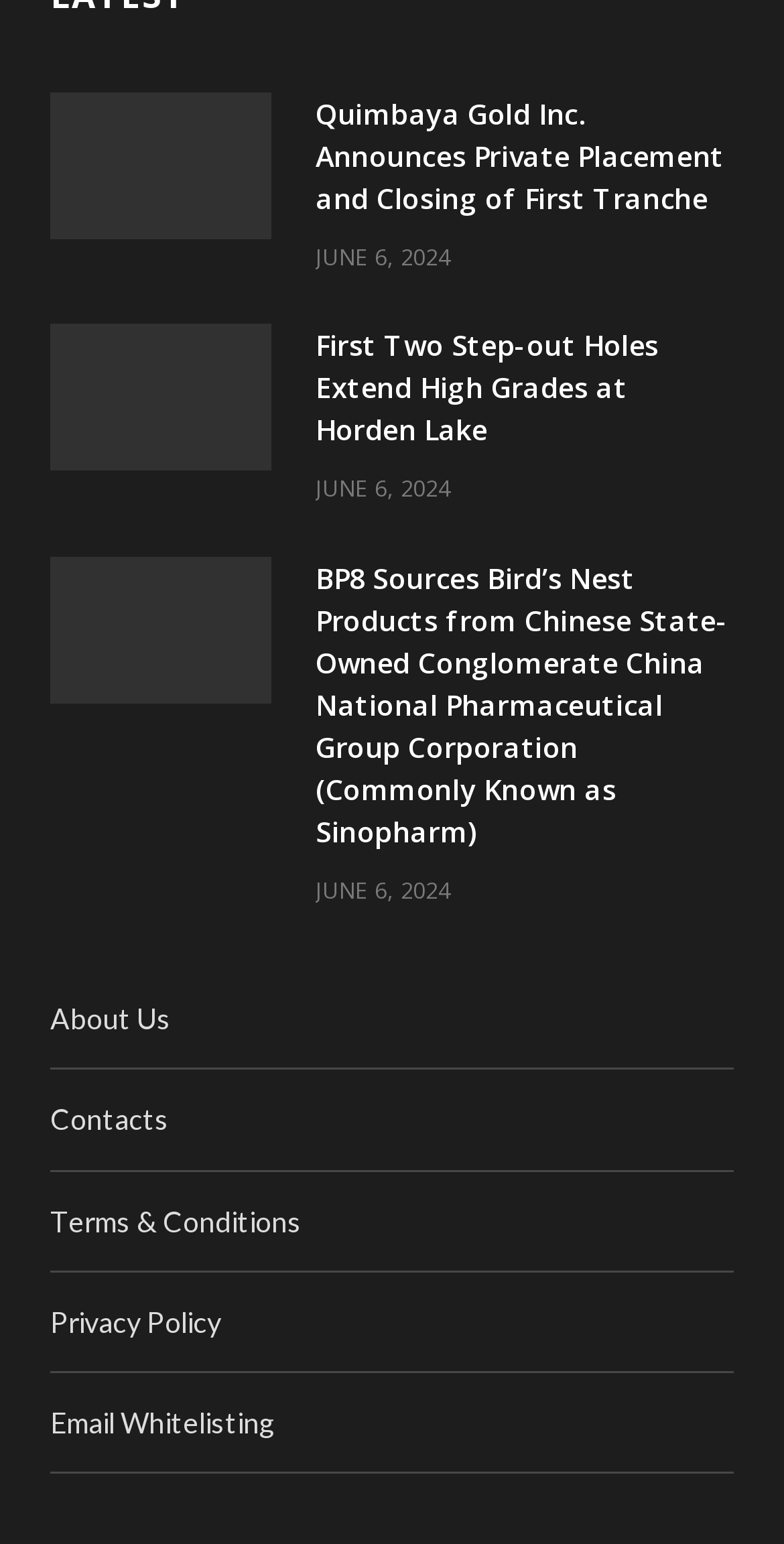Please determine the bounding box coordinates of the element's region to click for the following instruction: "Learn about BP8 Sources Bird’s Nest Products from Chinese State-Owned Conglomerate".

[0.064, 0.36, 0.346, 0.455]